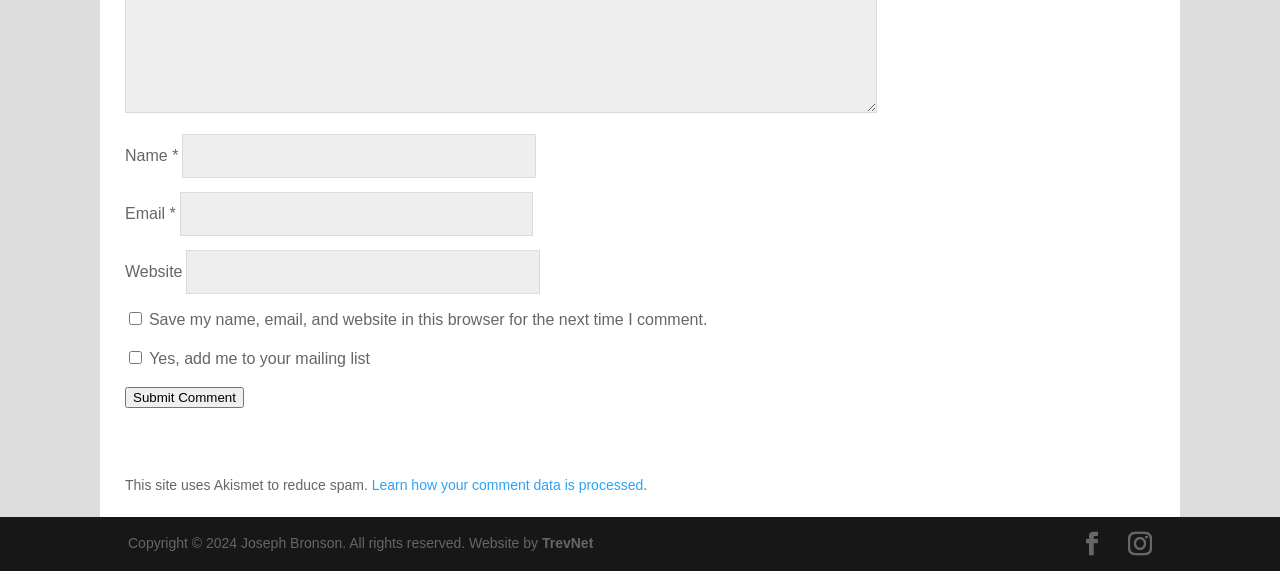Please identify the bounding box coordinates of the area that needs to be clicked to fulfill the following instruction: "Submit a comment."

[0.098, 0.678, 0.191, 0.714]